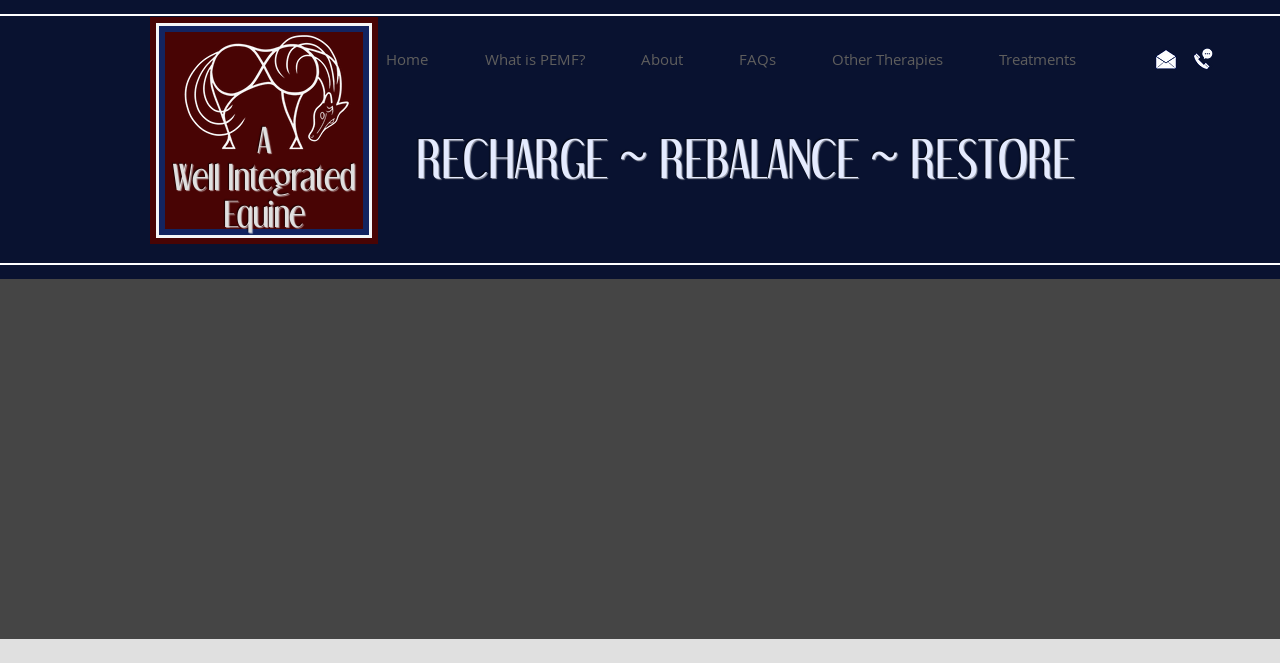Pinpoint the bounding box coordinates of the clickable area needed to execute the instruction: "learn about what is PEMF". The coordinates should be specified as four float numbers between 0 and 1, i.e., [left, top, right, bottom].

[0.367, 0.05, 0.489, 0.128]